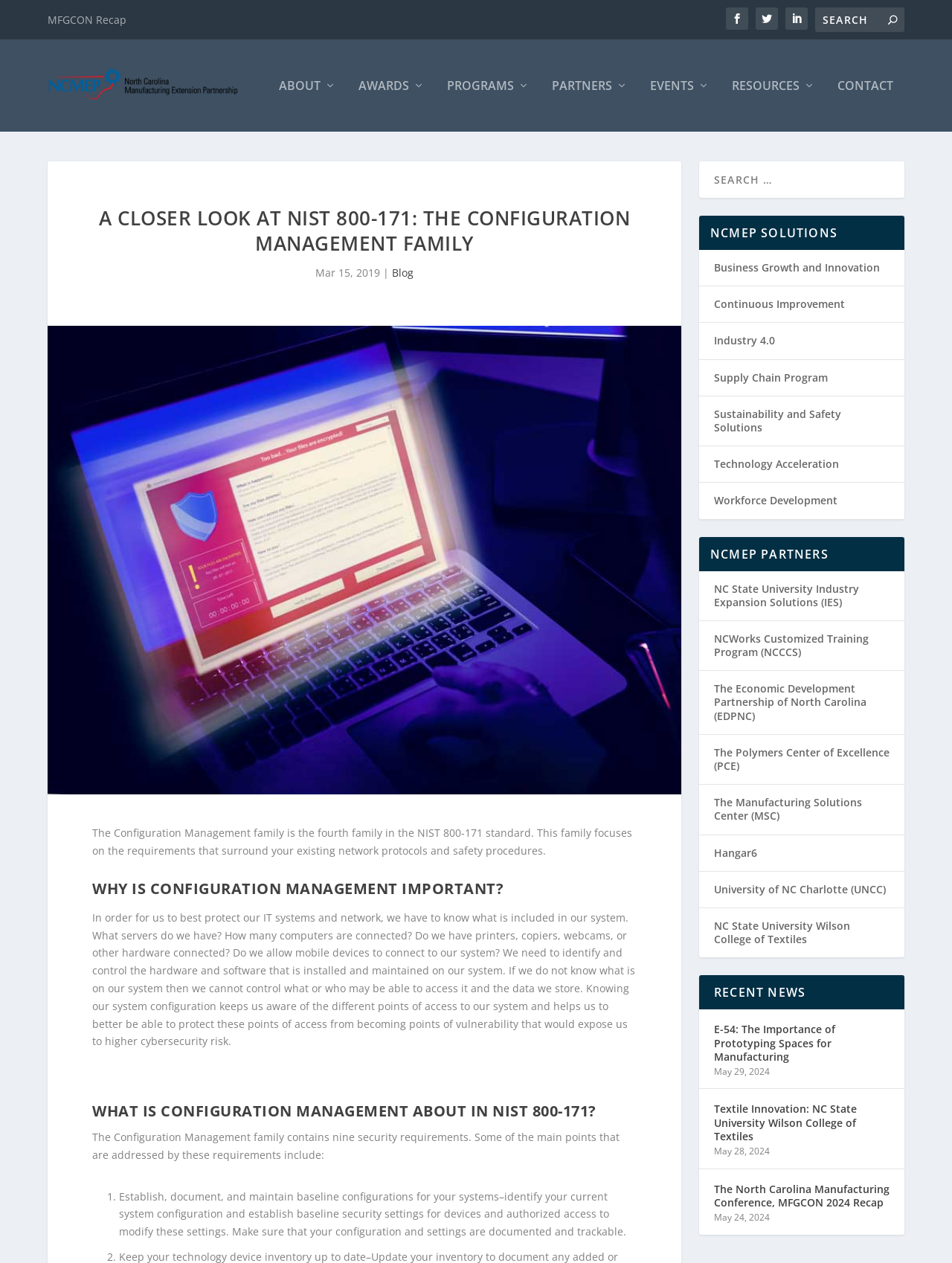Please study the image and answer the question comprehensively:
How many security requirements are in the Configuration Management family?

The webpage content states that the Configuration Management family contains nine security requirements, which are addressed in the NIST 800-171 standard. These requirements are important for protecting IT systems and networks.